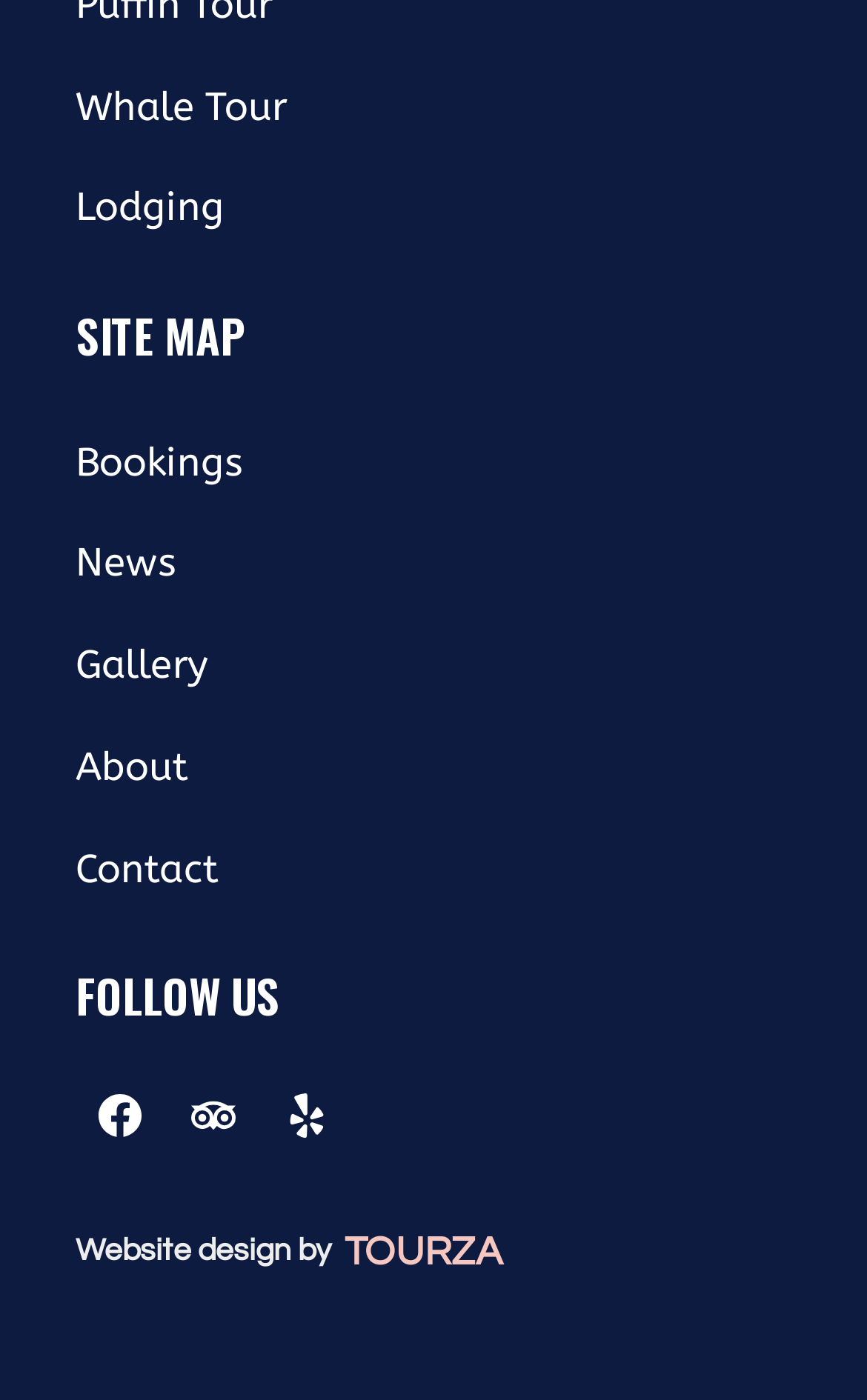Bounding box coordinates are specified in the format (top-left x, top-left y, bottom-right x, bottom-right y). All values are floating point numbers bounded between 0 and 1. Please provide the bounding box coordinate of the region this sentence describes: Whale Tour

[0.087, 0.055, 0.938, 0.099]